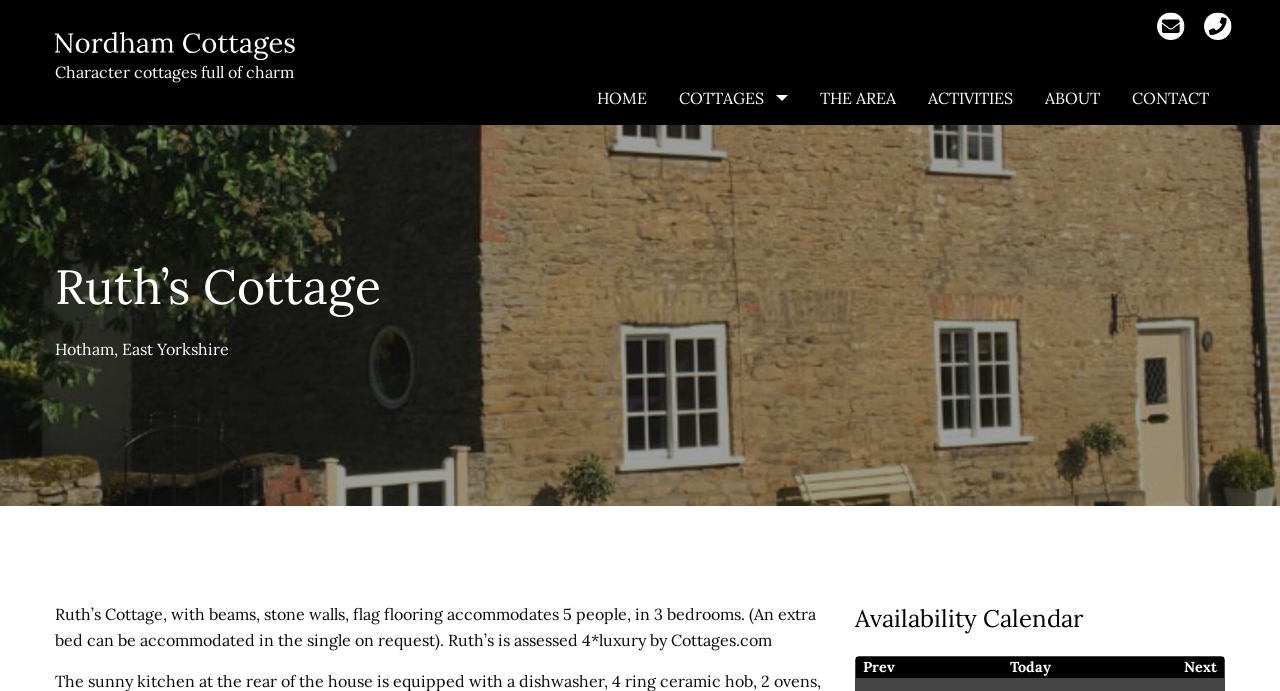Please find the bounding box coordinates of the element that must be clicked to perform the given instruction: "Check availability calendar". The coordinates should be four float numbers from 0 to 1, i.e., [left, top, right, bottom].

[0.668, 0.872, 0.957, 0.92]